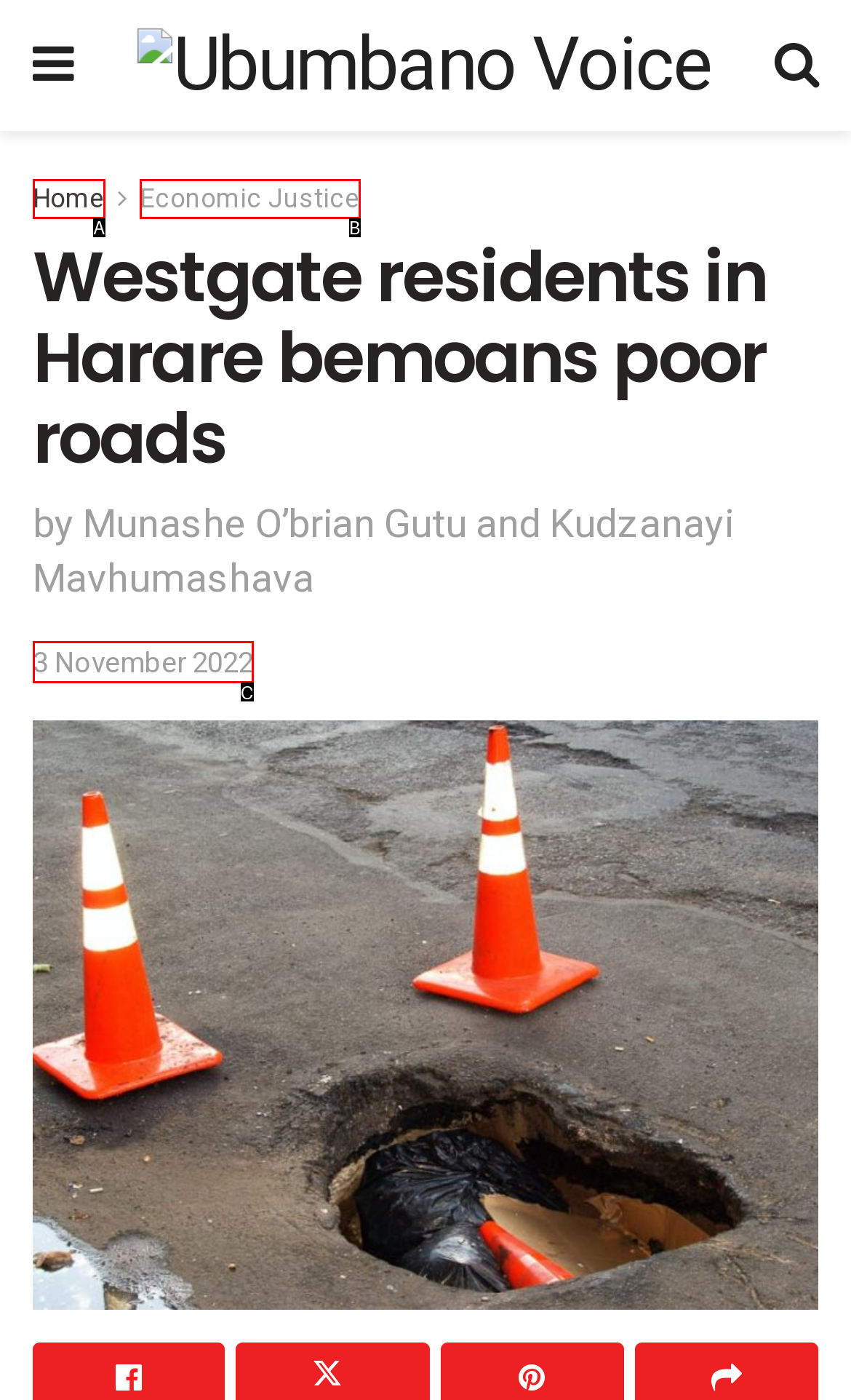Identify the option that corresponds to: 3 November 2022
Respond with the corresponding letter from the choices provided.

C